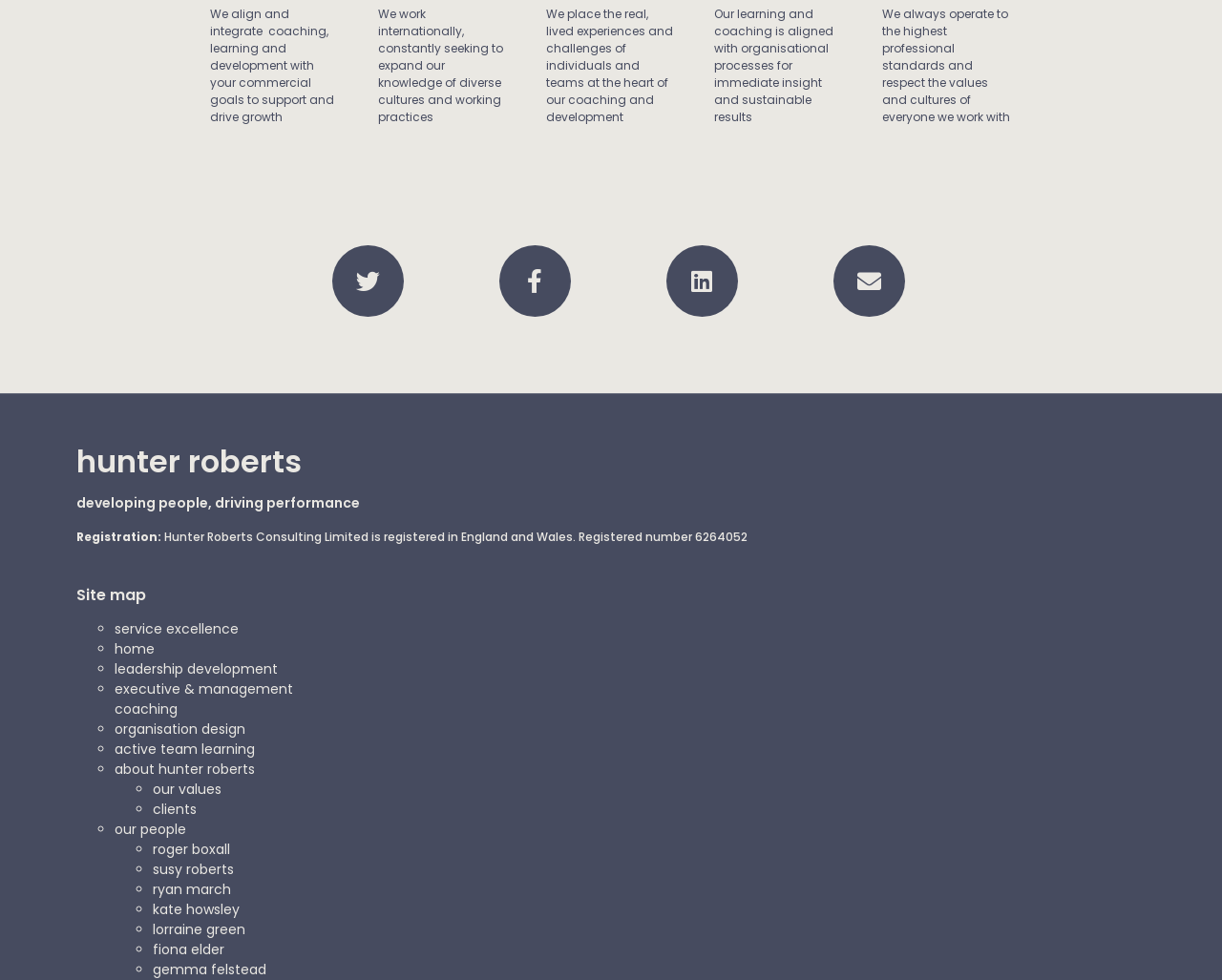Provide the bounding box coordinates for the specified HTML element described in this description: "Executive & management coaching". The coordinates should be four float numbers ranging from 0 to 1, in the format [left, top, right, bottom].

[0.094, 0.694, 0.24, 0.733]